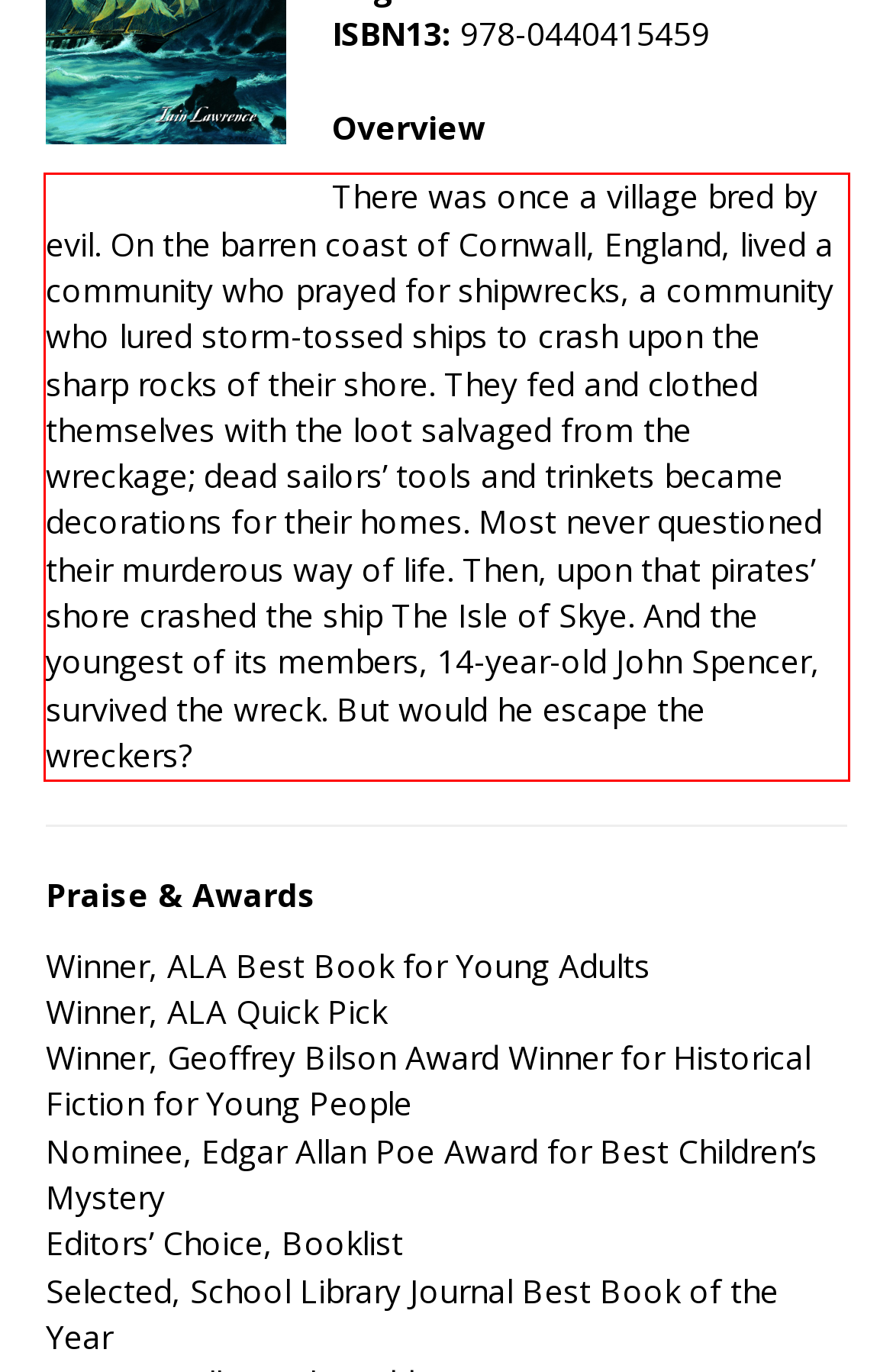Identify the red bounding box in the webpage screenshot and perform OCR to generate the text content enclosed.

There was once a village bred by evil. On the barren coast of Cornwall, England, lived a community who prayed for shipwrecks, a community who lured storm-tossed ships to crash upon the sharp rocks of their shore. They fed and clothed themselves with the loot salvaged from the wreckage; dead sailors’ tools and trinkets became decorations for their homes. Most never questioned their murderous way of life. Then, upon that pirates’ shore crashed the ship The Isle of Skye. And the youngest of its members, 14-year-old John Spencer, survived the wreck. But would he escape the wreckers?